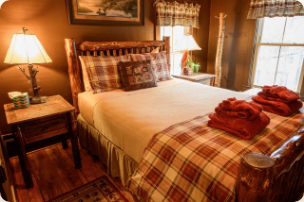Can you look at the image and give a comprehensive answer to the question:
How much does the 'Wolf Jaw' accommodation option cost per night?

The answer can be obtained by reading the description of the room, which mentions that the 'Wolf Jaw' accommodation option is available for $110.00 per night.